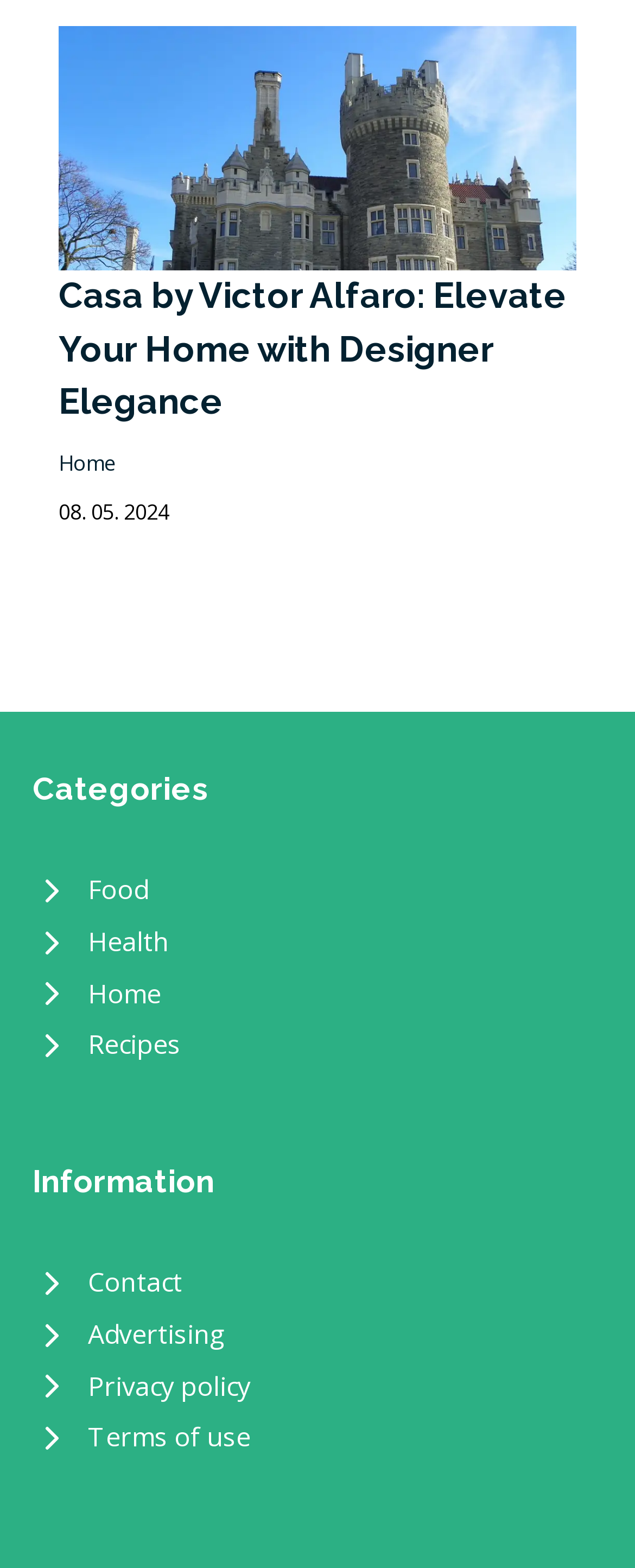Use a single word or phrase to answer this question: 
What is the title of the article?

Casa by Victor Alfaro